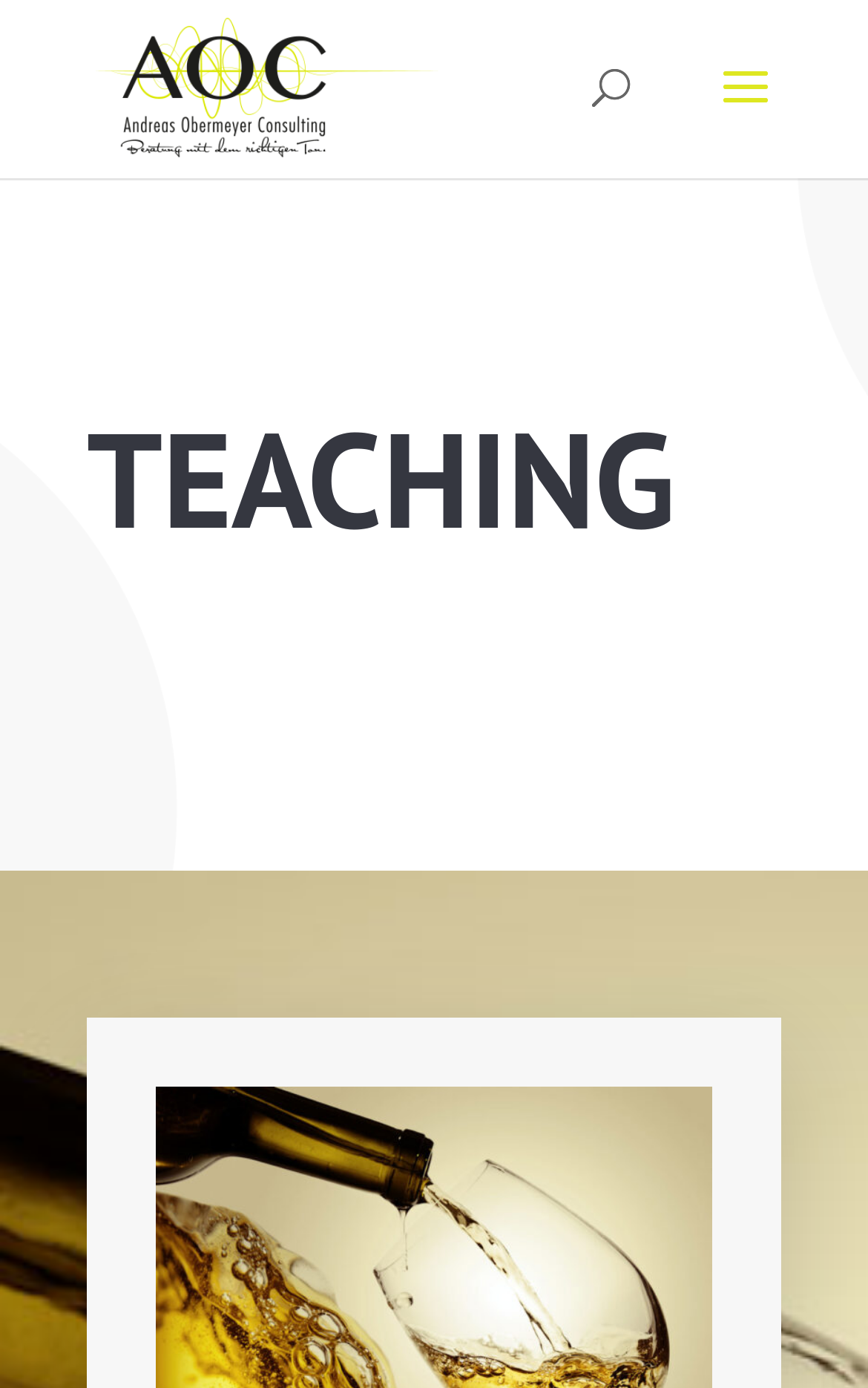Identify the bounding box coordinates for the UI element described as: "alt="AOConsulting"". The coordinates should be provided as four floats between 0 and 1: [left, top, right, bottom].

[0.11, 0.047, 0.51, 0.076]